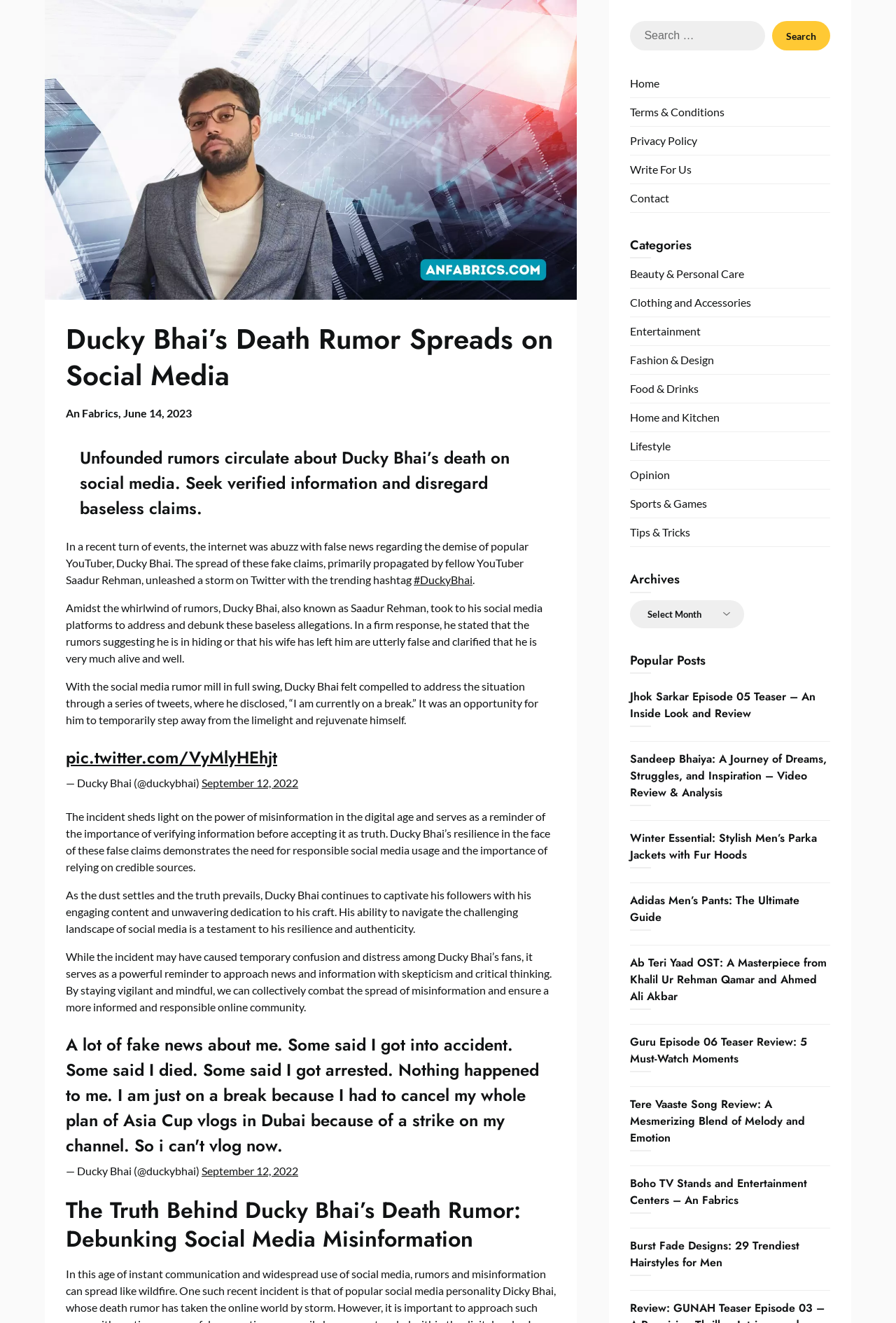Determine the main heading text of the webpage.

Ducky Bhai’s Death Rumor Spreads on Social Media